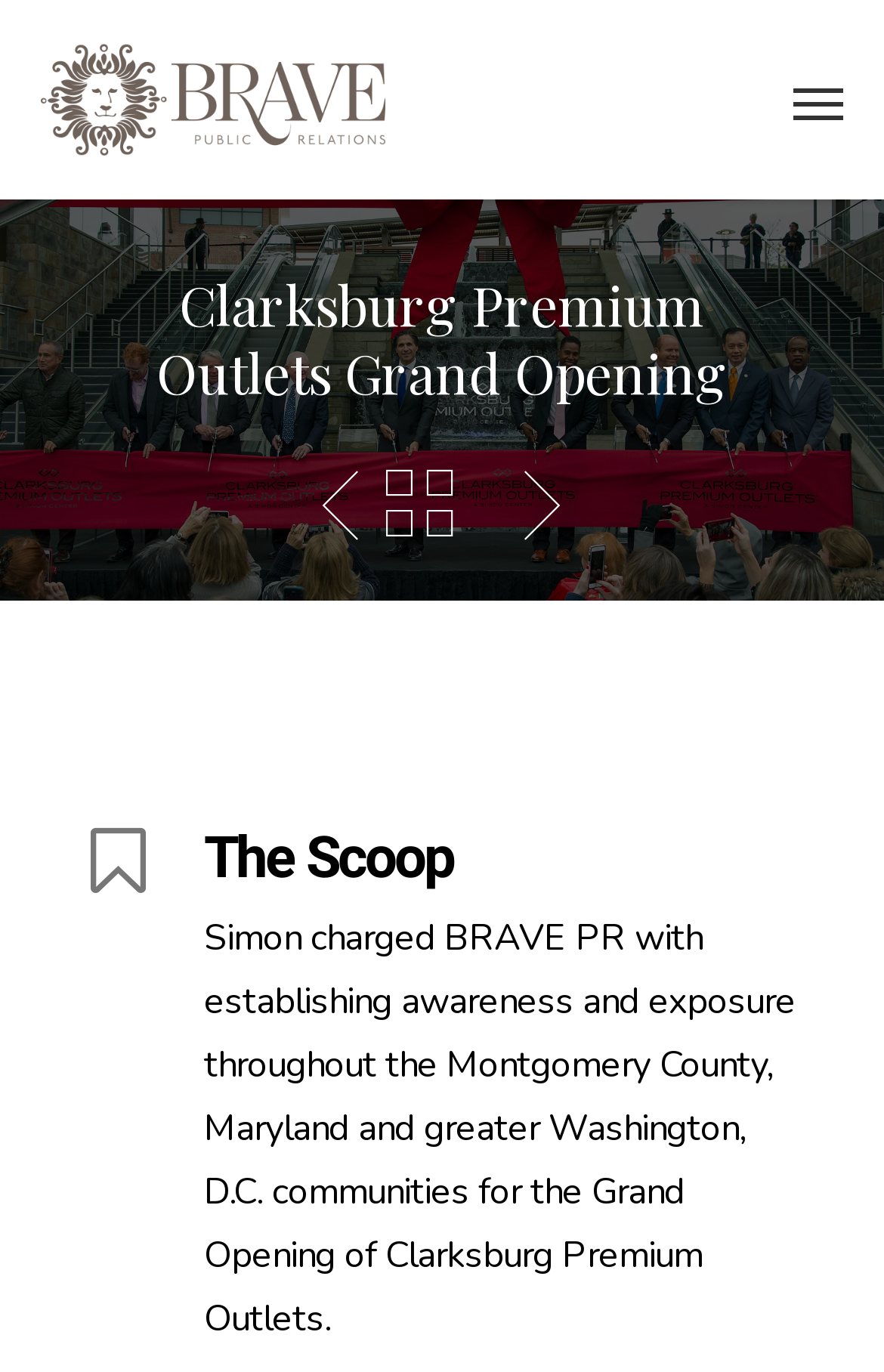Answer with a single word or phrase: 
How many social media links are present?

3